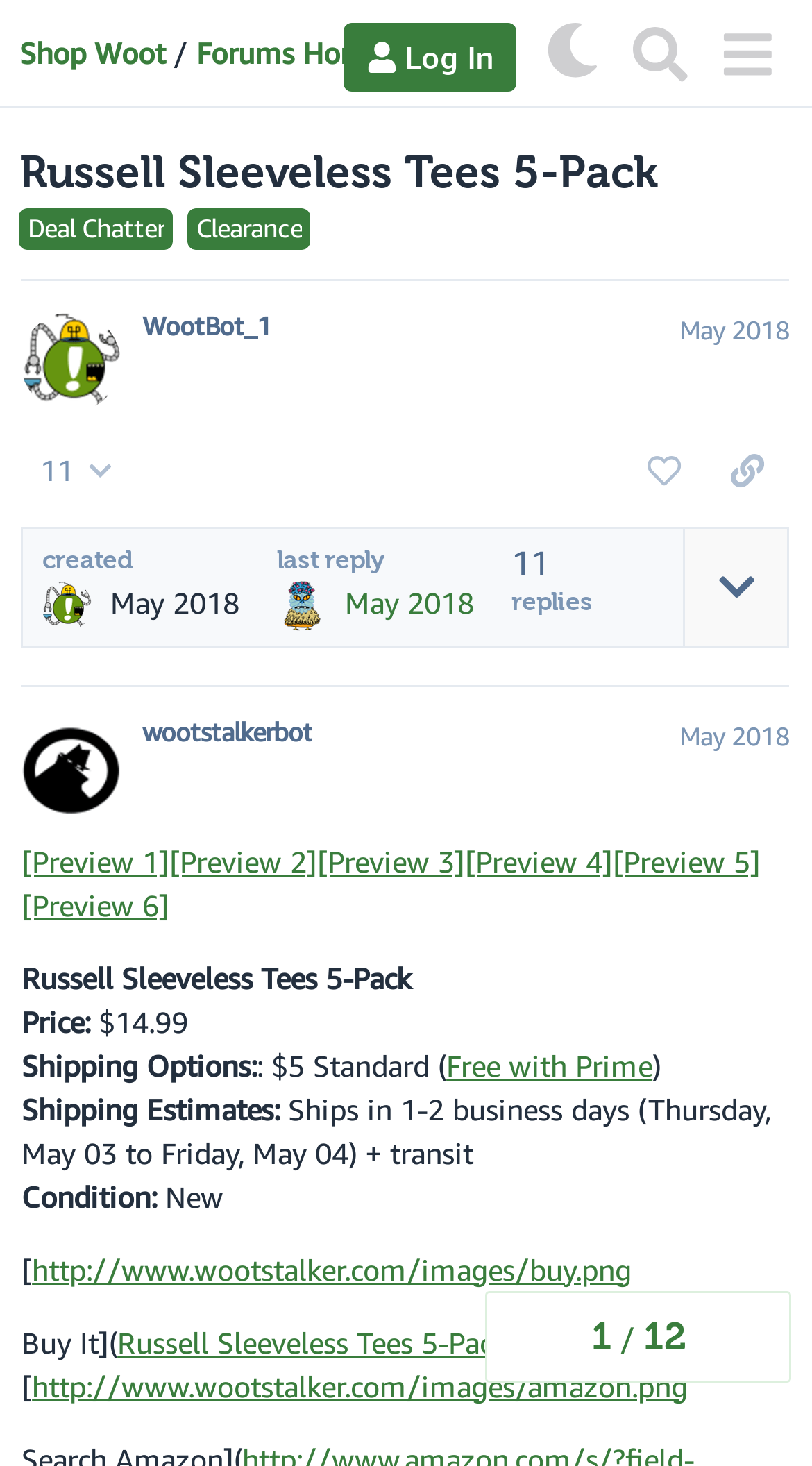Can you show the bounding box coordinates of the region to click on to complete the task described in the instruction: "Like the post"?

[0.766, 0.296, 0.869, 0.345]